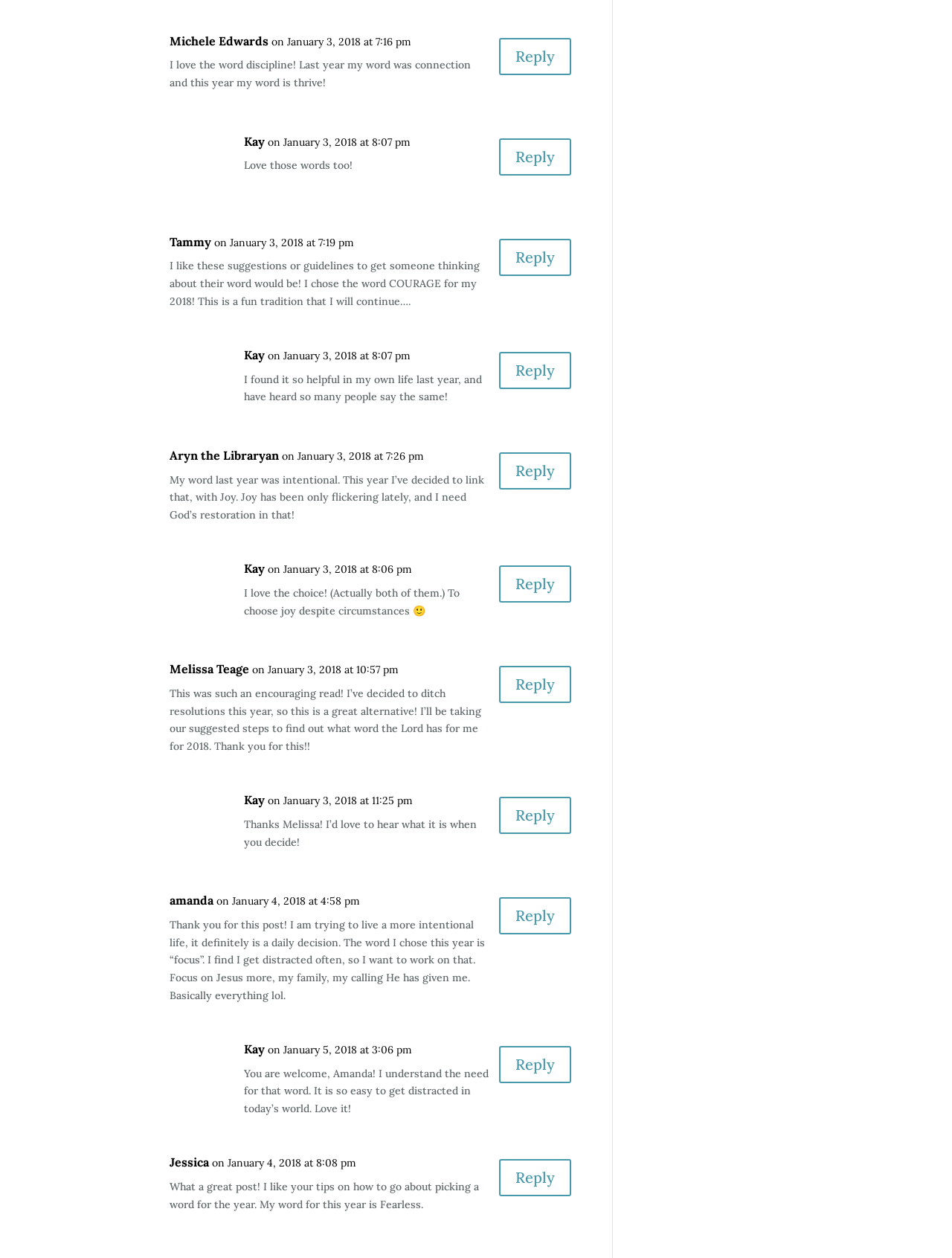Locate the bounding box coordinates of the clickable area needed to fulfill the instruction: "Reply to Kay".

[0.524, 0.11, 0.6, 0.139]